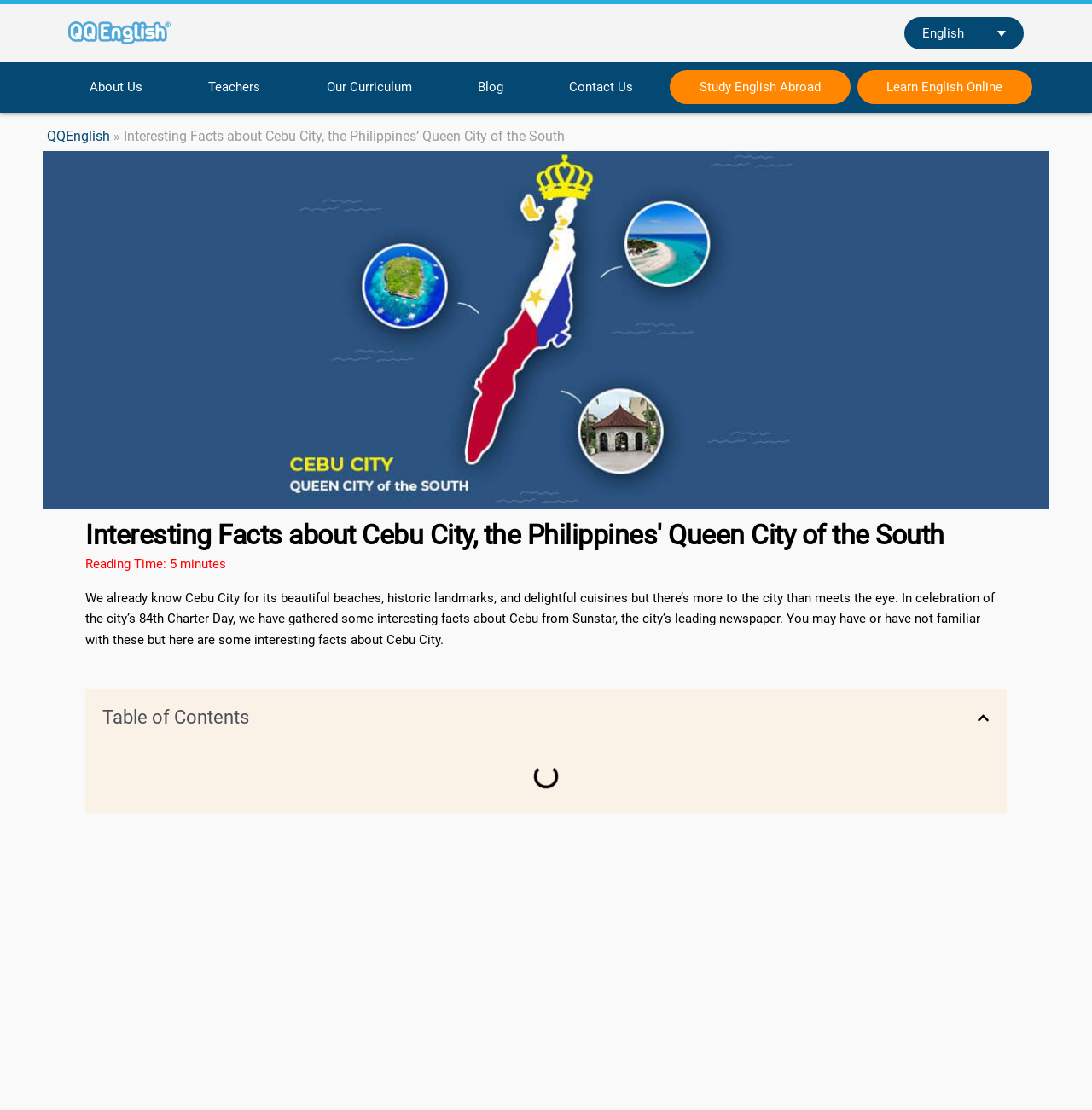How long does it take to read the article?
Give a single word or phrase answer based on the content of the image.

5 minutes